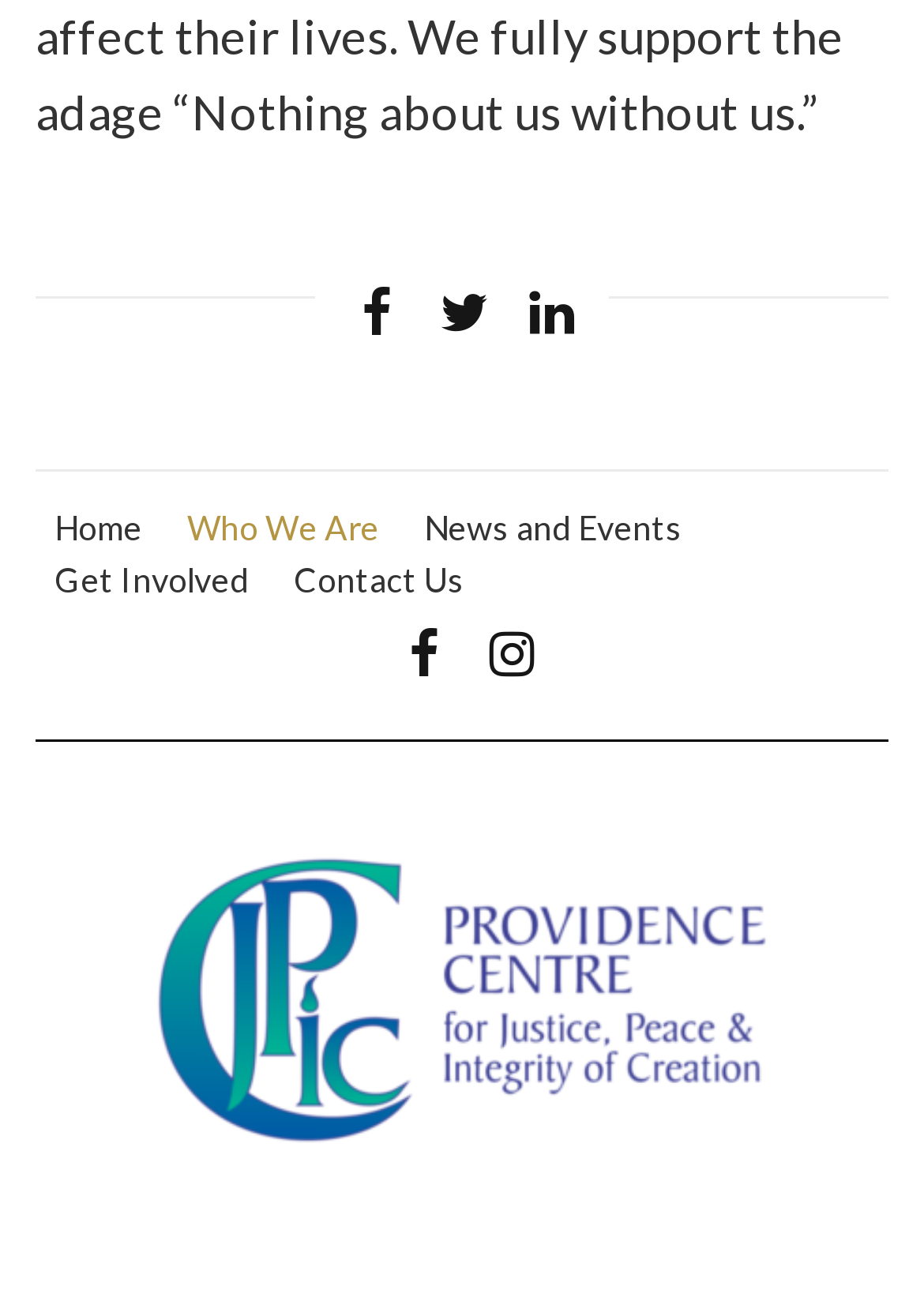Is there an image on the webpage?
Using the information from the image, give a concise answer in one word or a short phrase.

Yes